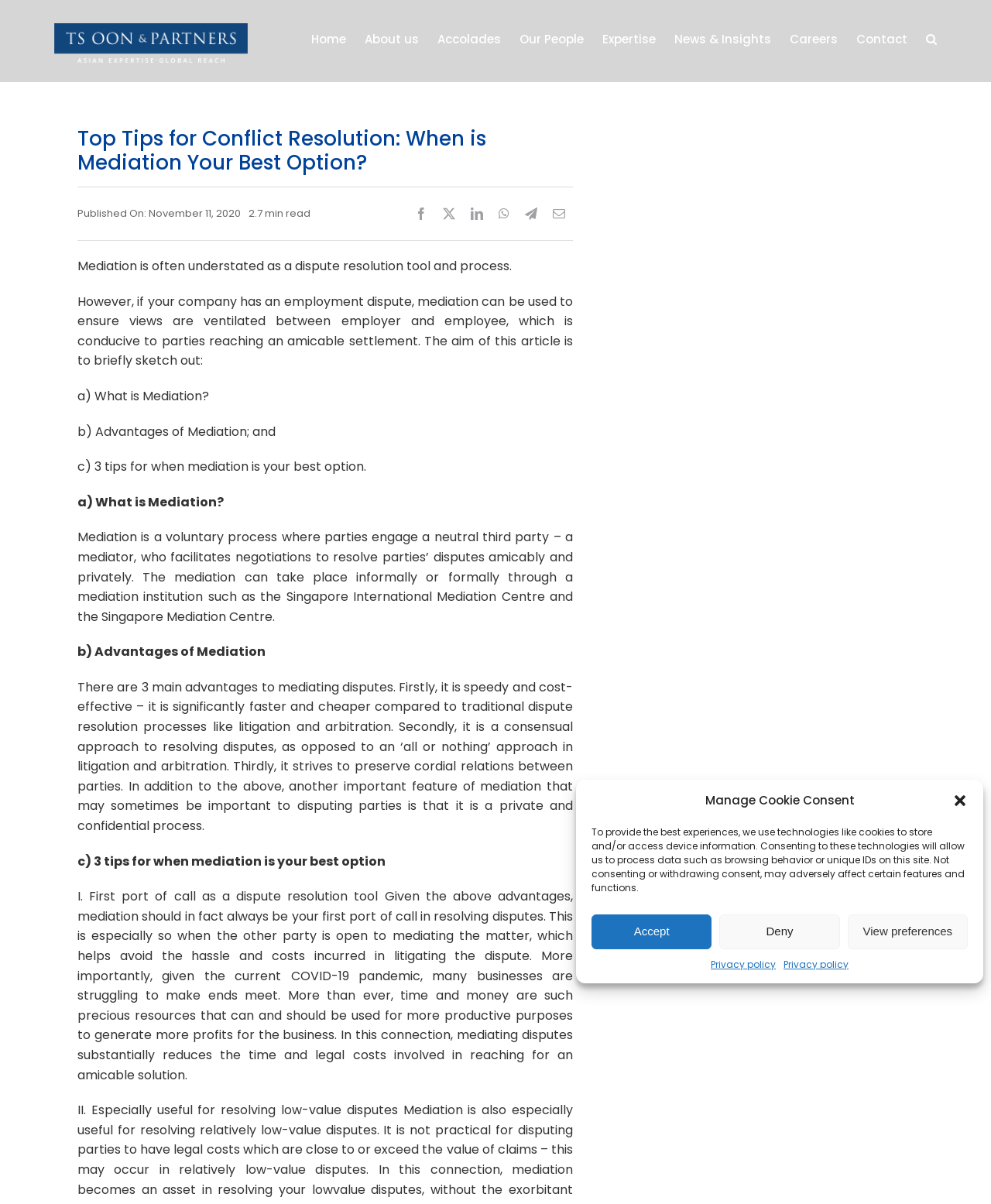What are the advantages of mediation?
Please provide a single word or phrase as your answer based on the image.

Speedy, cost-effective, consensual